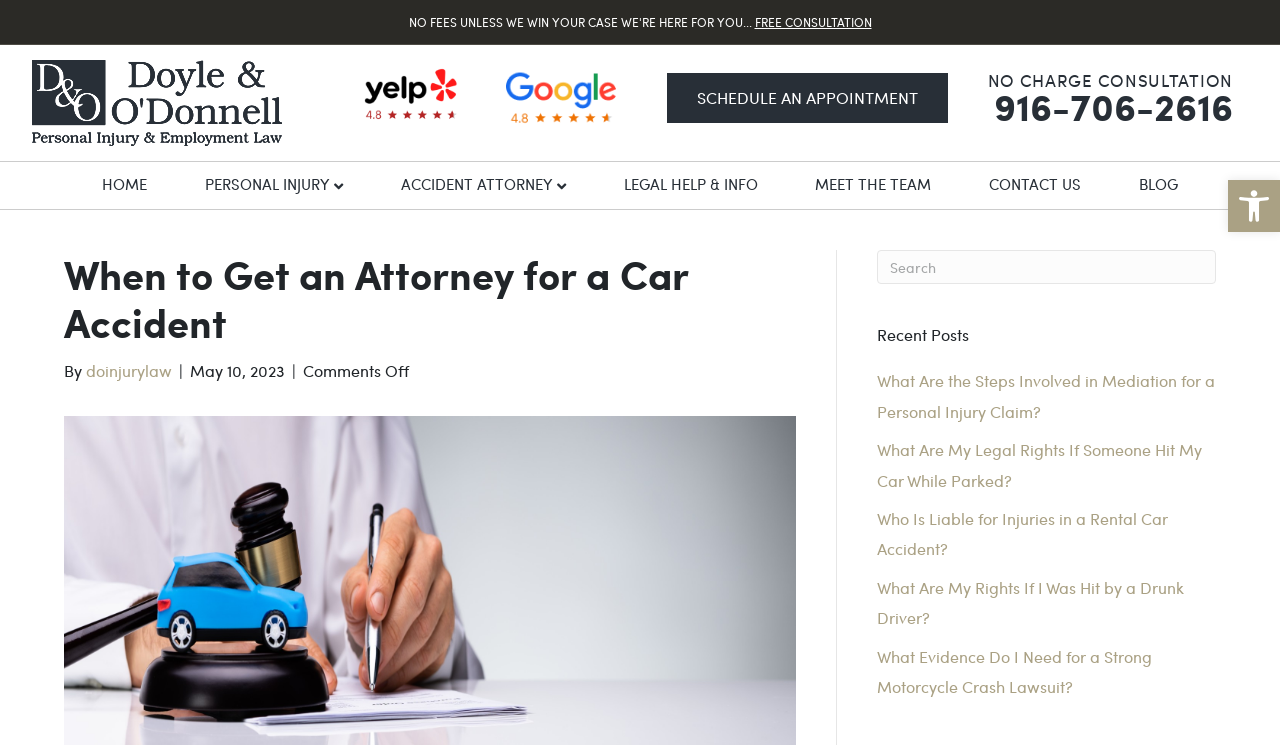Given the content of the image, can you provide a detailed answer to the question?
How many links are in the header menu?

I found the answer by counting the number of link elements inside the navigation element with the text 'Header Menu'. There are 6 links: 'HOME', 'PERSONAL INJURY ', 'LEGAL HELP & INFO', 'MEET THE TEAM', 'CONTACT US', and 'BLOG'.